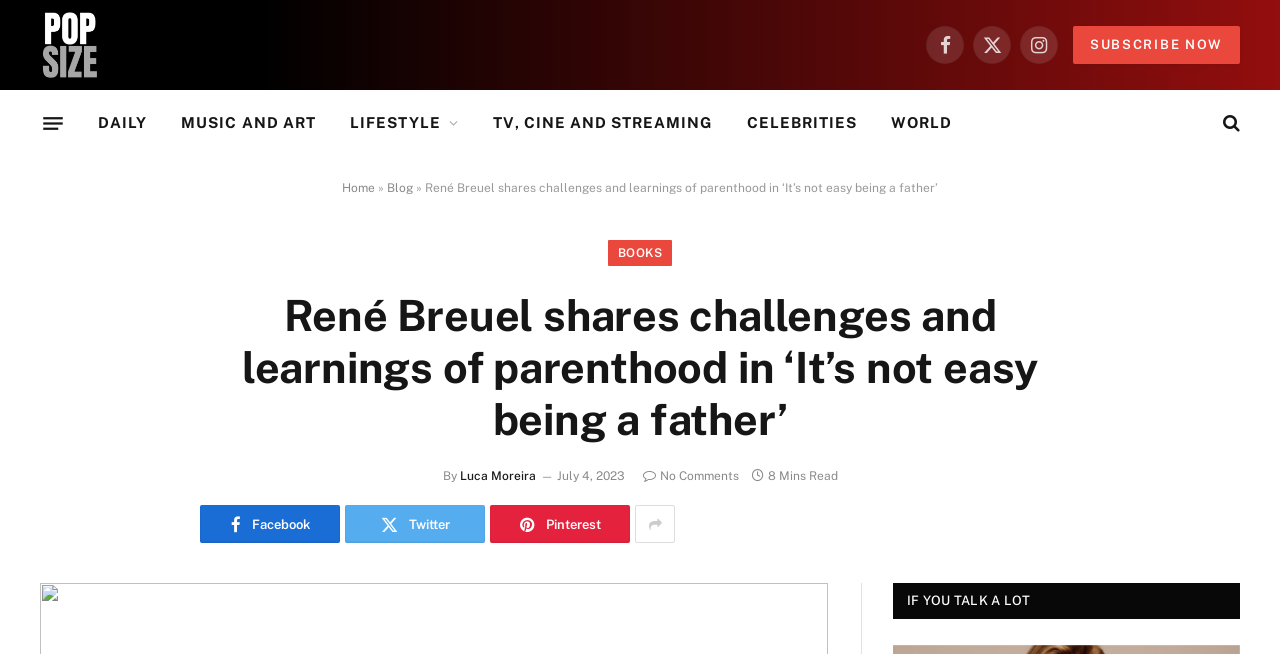What is the name of the author of the article?
Using the visual information, respond with a single word or phrase.

Luca Moreira